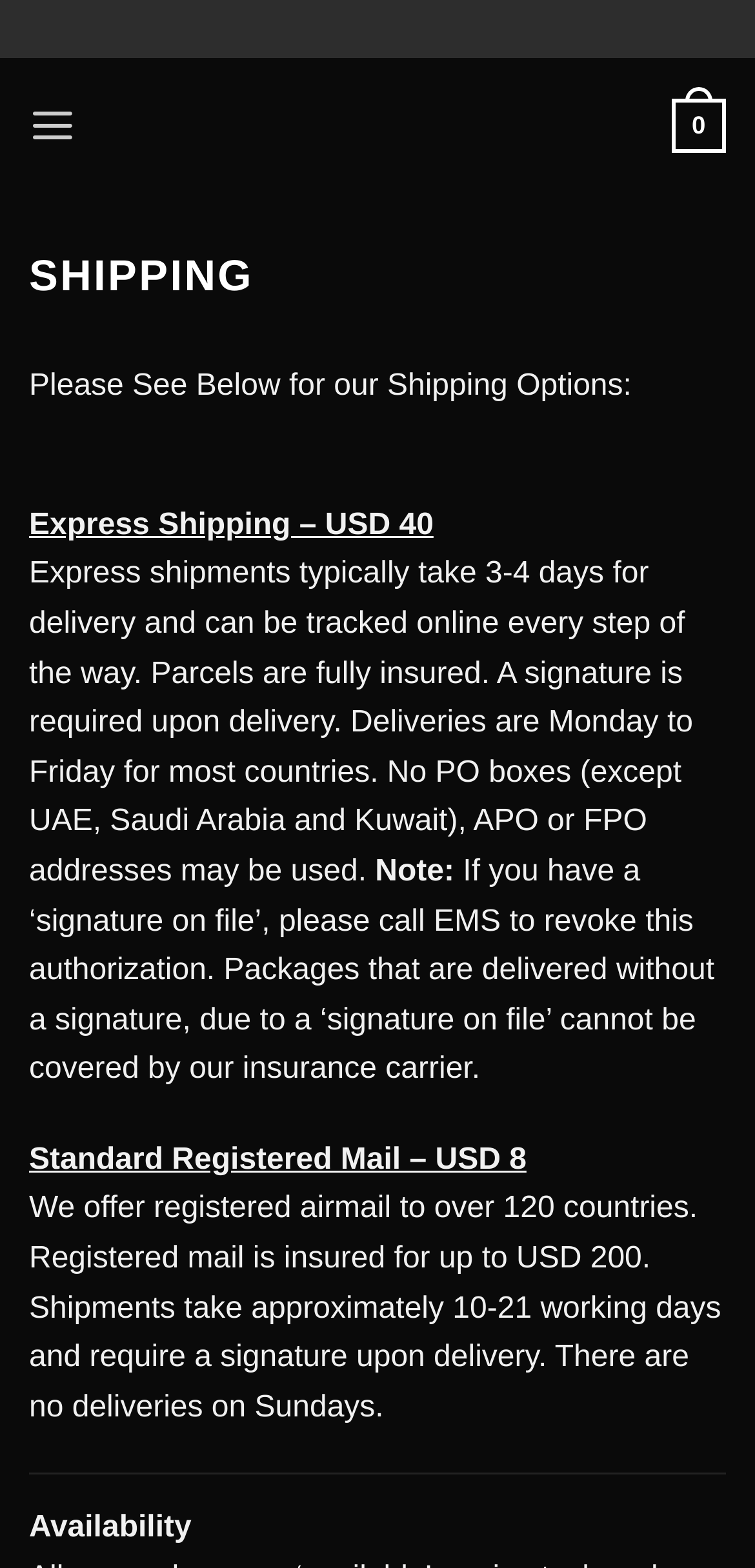What is the minimum insurance coverage for registered mail?
Please answer using one word or phrase, based on the screenshot.

USD 200